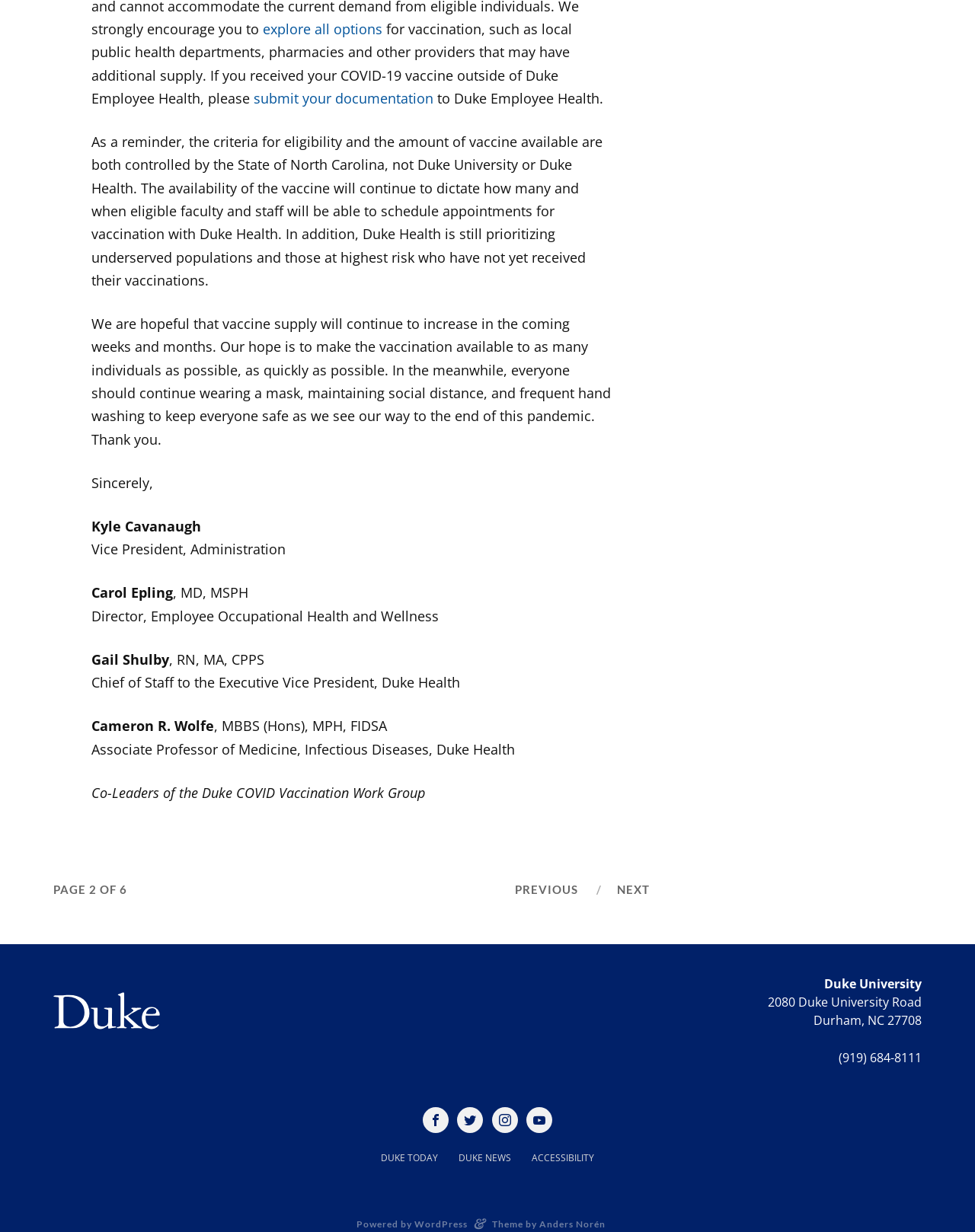What is the purpose of the Duke COVID Vaccination Work Group?
Using the image, elaborate on the answer with as much detail as possible.

The purpose of the Duke COVID Vaccination Work Group can be inferred from the text, which mentions that the group is working to make the vaccination available to as many individuals as possible, as quickly as possible. This suggests that the group's purpose is to facilitate the vaccination process and make it accessible to a large number of people.